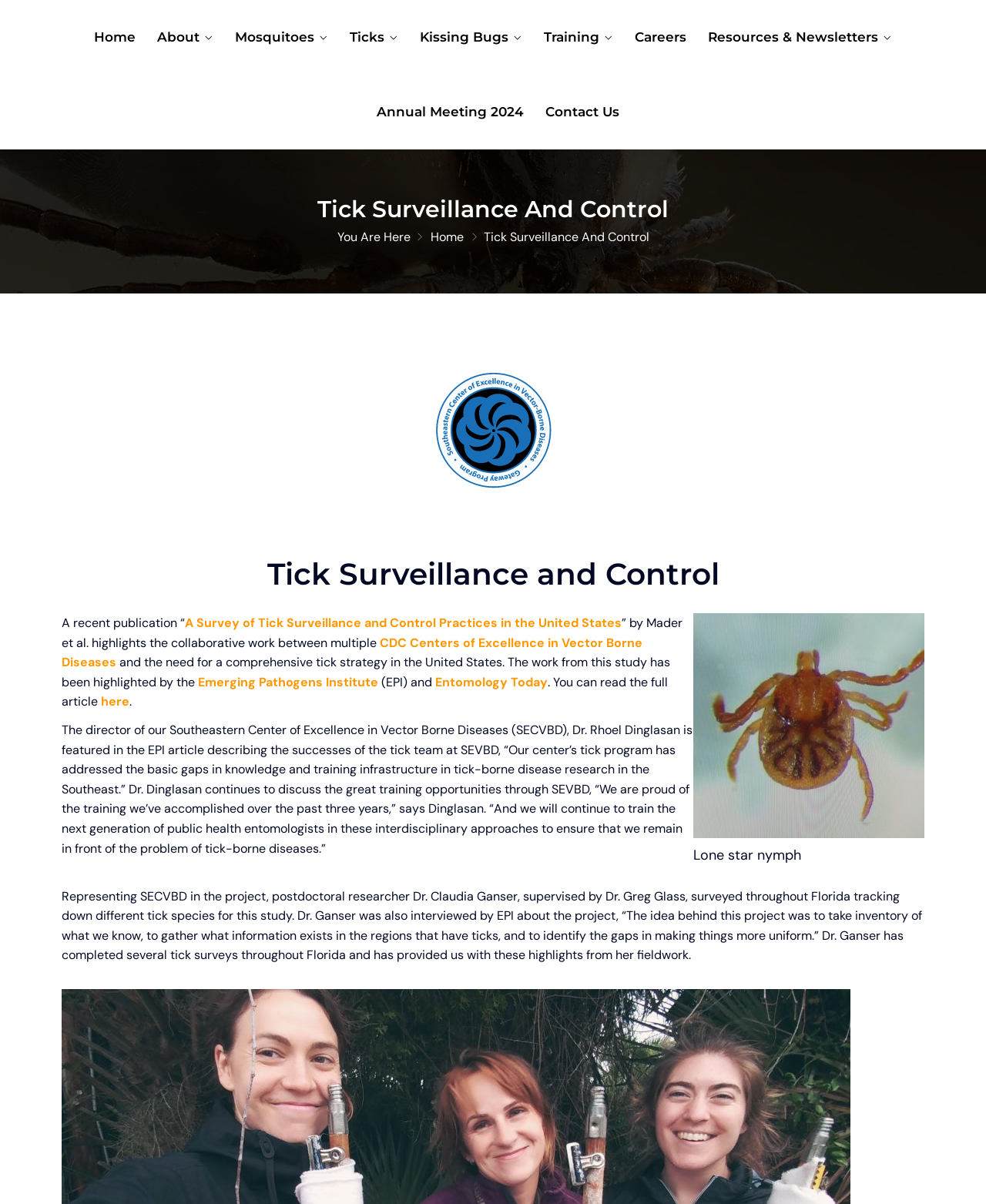What is the purpose of the project mentioned in the article?
Based on the image, give a one-word or short phrase answer.

To take inventory of what we know about ticks